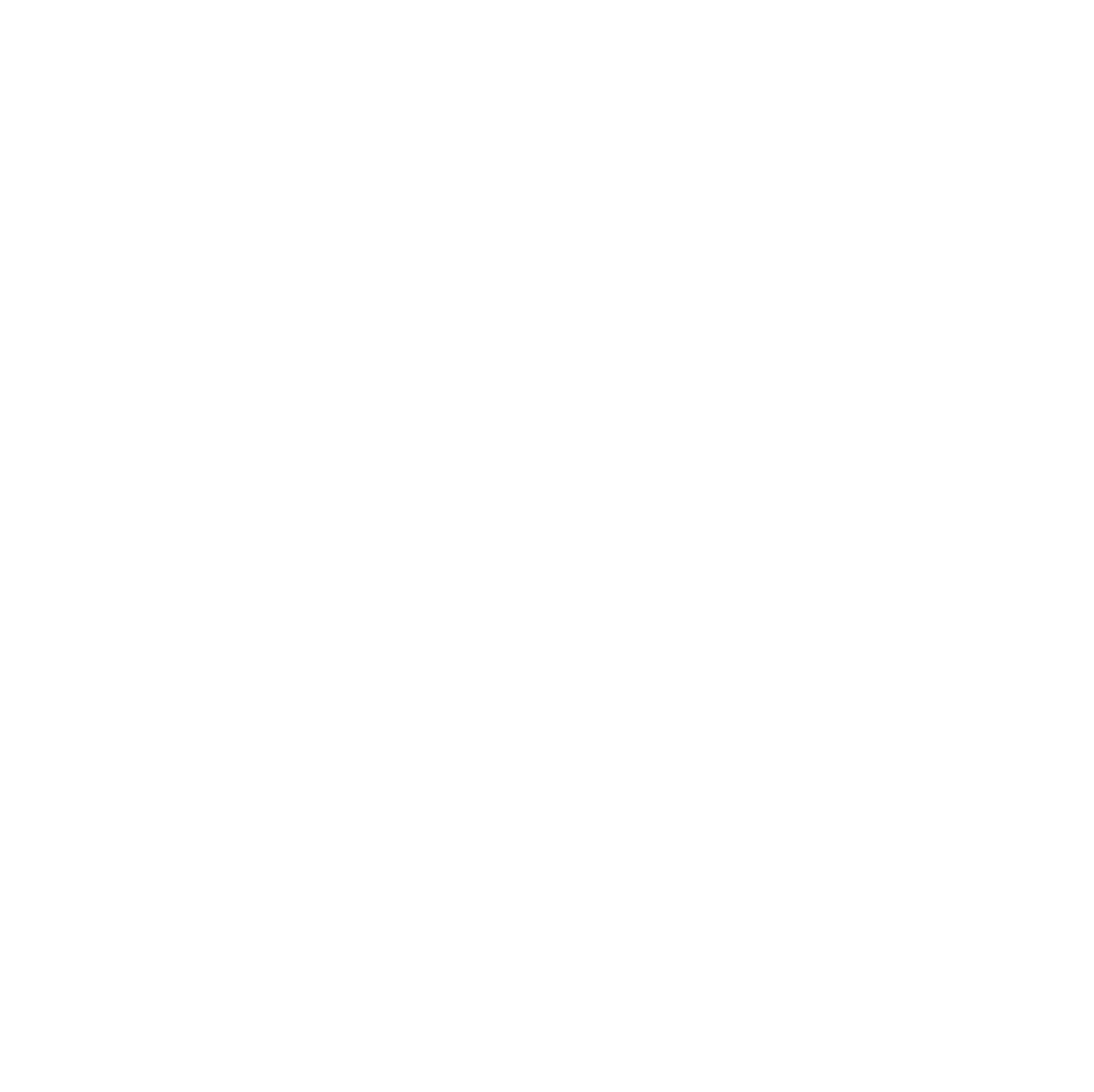Locate the bounding box for the described UI element: "Start for Free". Ensure the coordinates are four float numbers between 0 and 1, formatted as [left, top, right, bottom].

[0.699, 0.024, 0.85, 0.06]